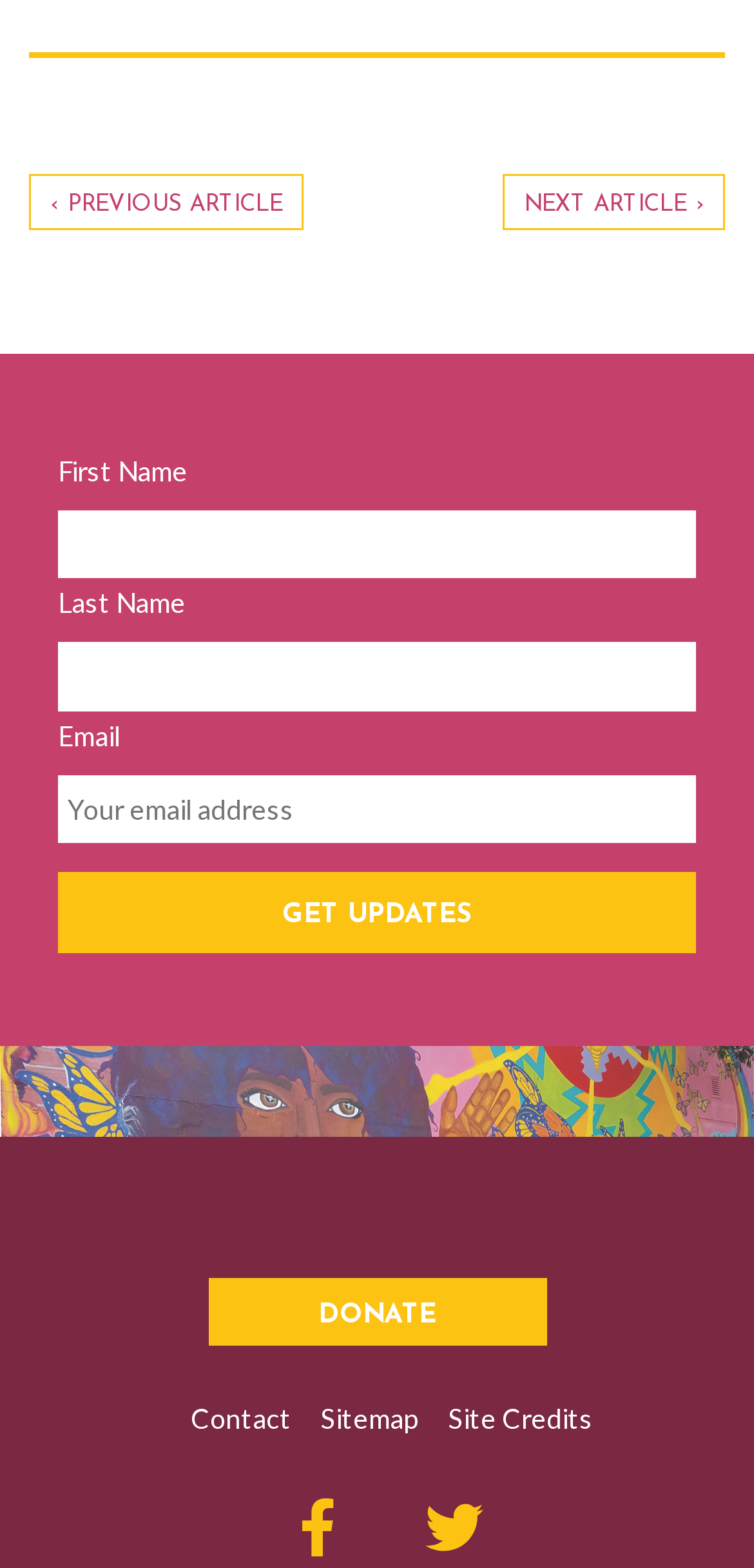Please identify the bounding box coordinates of the region to click in order to complete the task: "Click Contact". The coordinates must be four float numbers between 0 and 1, specified as [left, top, right, bottom].

[0.253, 0.894, 0.386, 0.915]